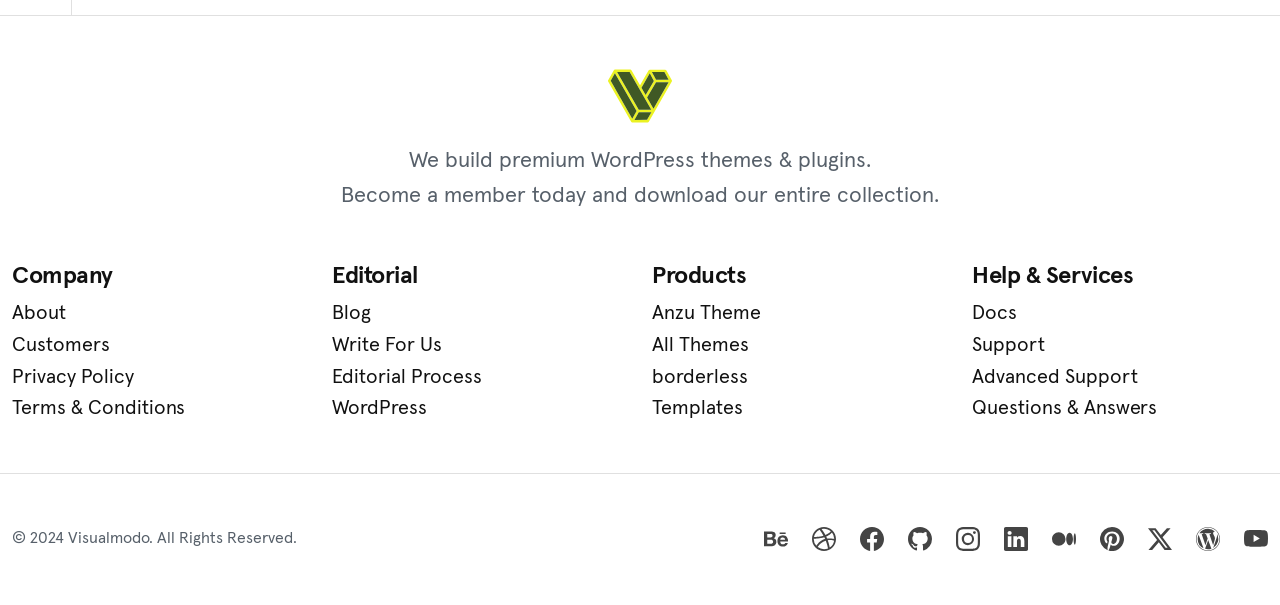Can you specify the bounding box coordinates for the region that should be clicked to fulfill this instruction: "Check the Facebook link".

[0.672, 0.862, 0.691, 0.92]